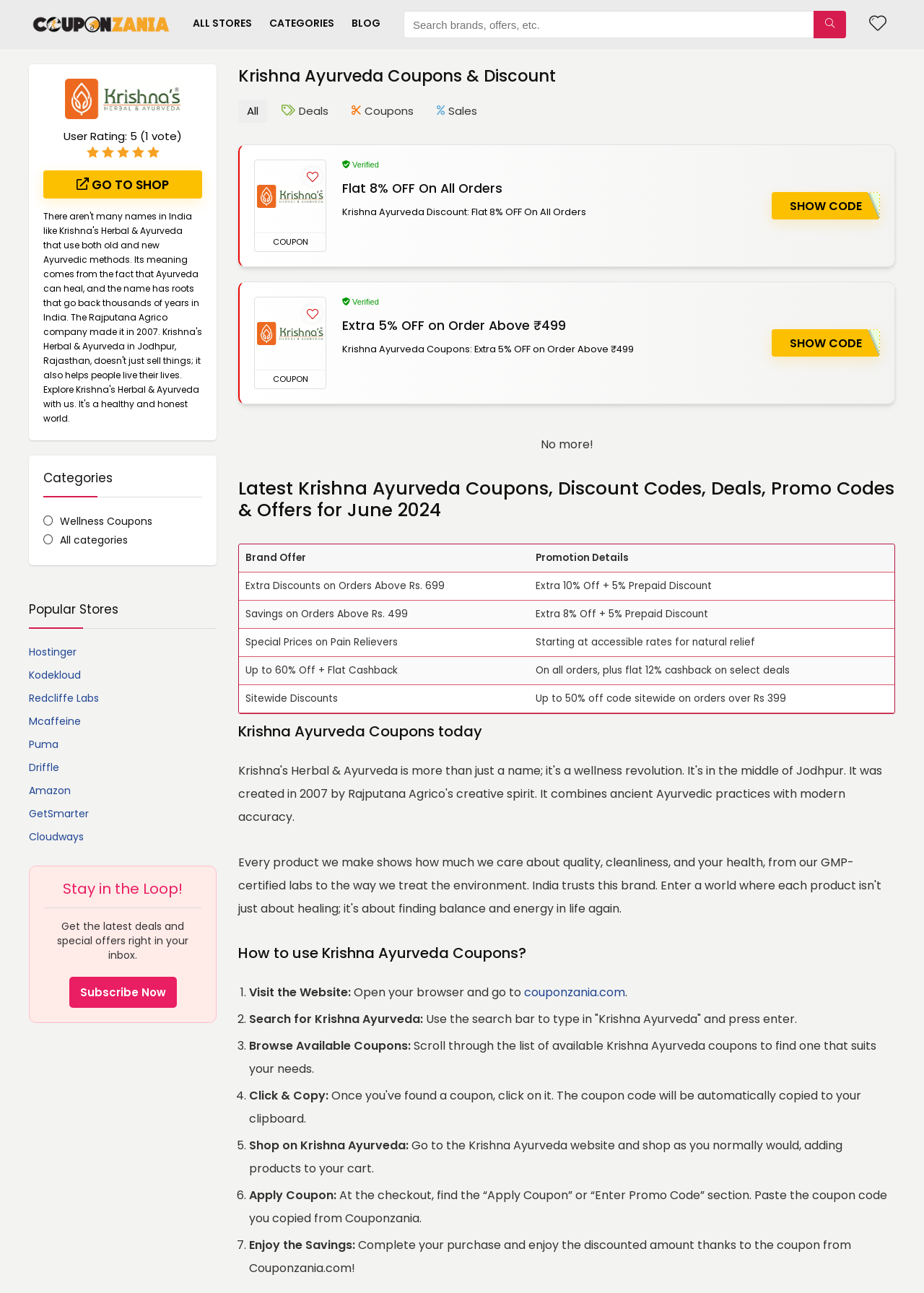Provide a one-word or one-phrase answer to the question:
How many categories are listed?

3